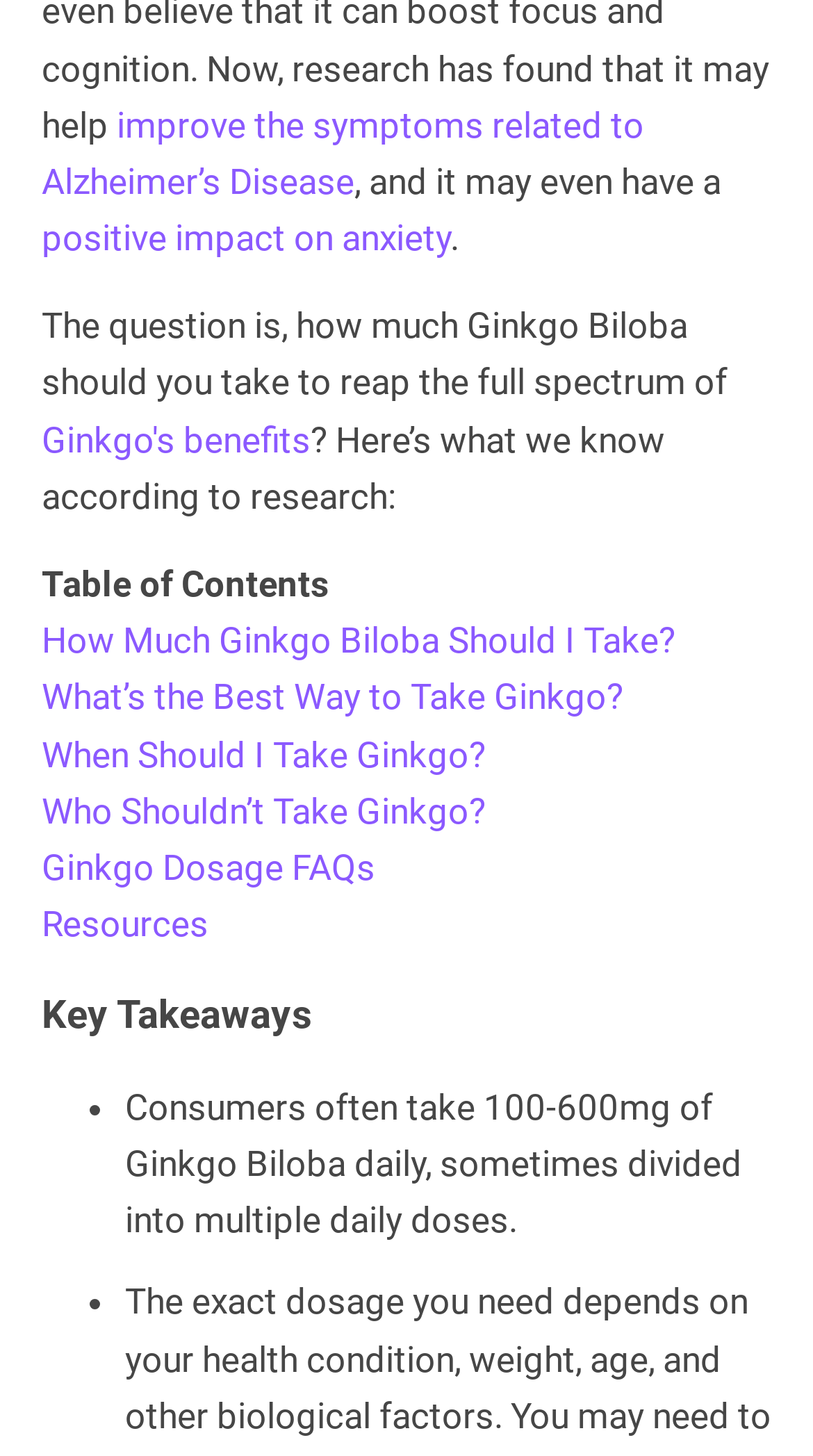Locate the bounding box coordinates of the UI element described by: "Resources". Provide the coordinates as four float numbers between 0 and 1, formatted as [left, top, right, bottom].

[0.051, 0.62, 0.256, 0.649]